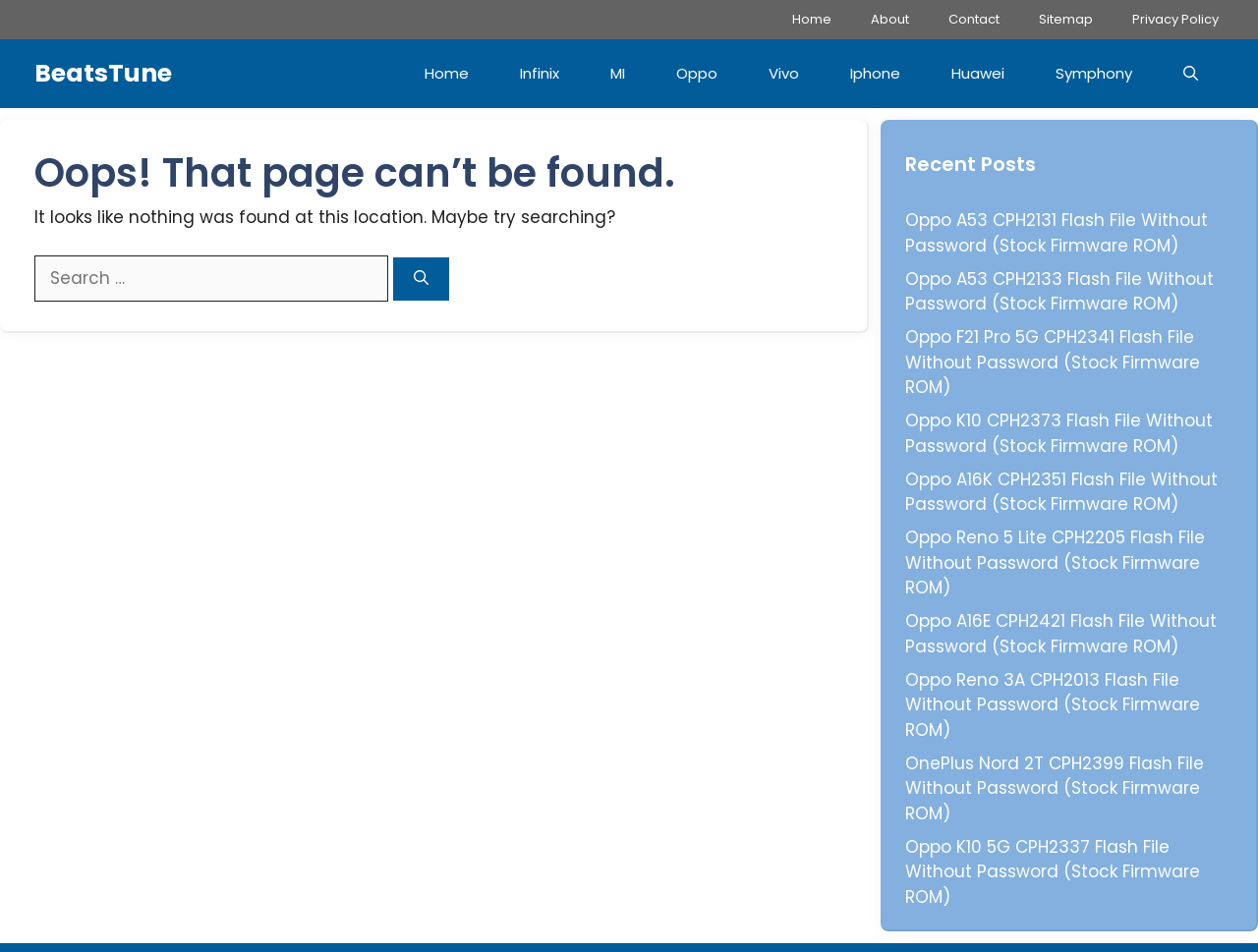Please identify the coordinates of the bounding box for the clickable region that will accomplish this instruction: "Go to About page".

[0.677, 0.0, 0.738, 0.041]